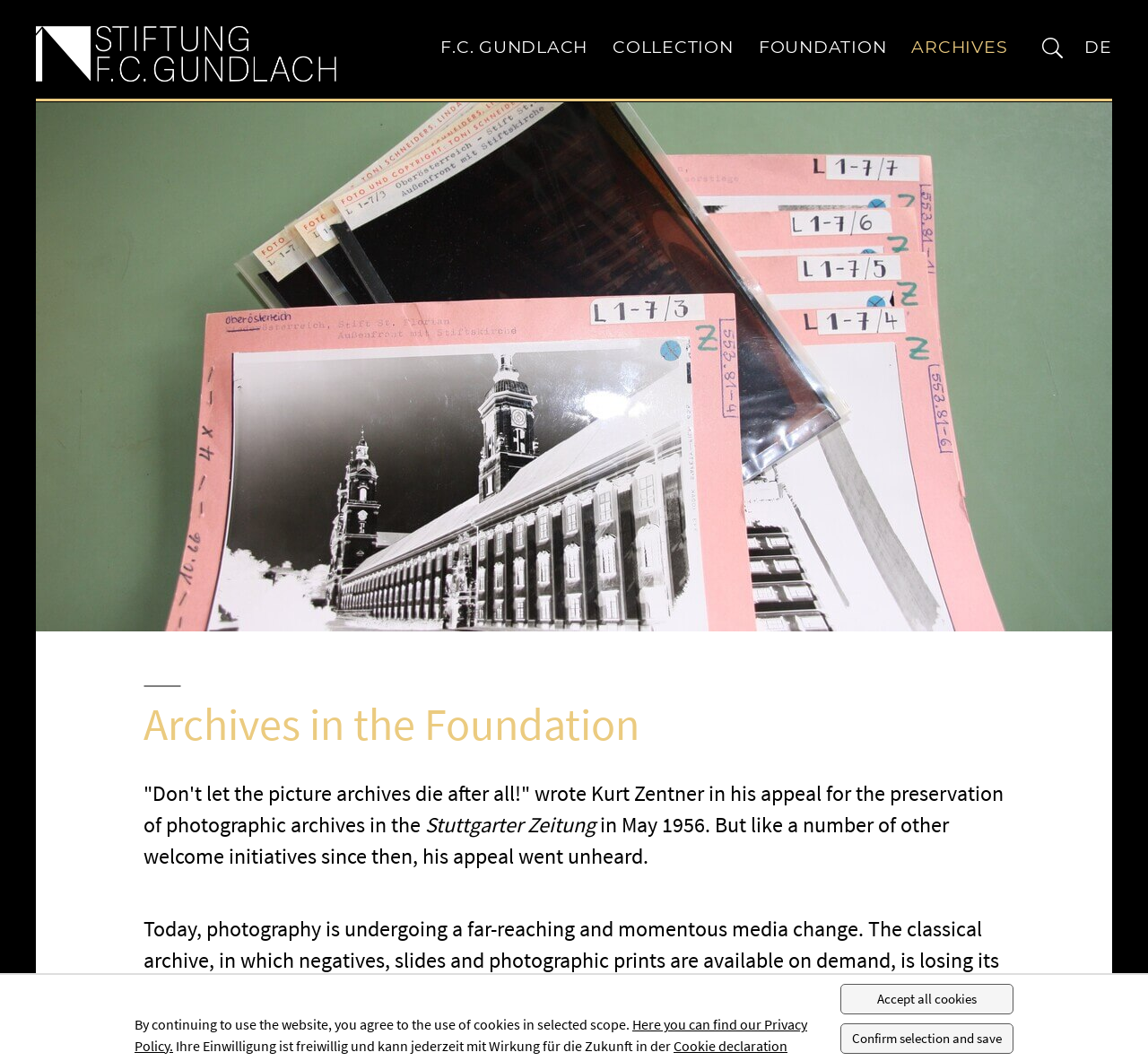Locate the bounding box coordinates of the element that needs to be clicked to carry out the instruction: "view F.C. GUNDLACH collection". The coordinates should be given as four float numbers ranging from 0 to 1, i.e., [left, top, right, bottom].

[0.375, 0.019, 0.52, 0.093]